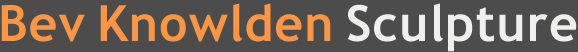Respond to the following question using a concise word or phrase: 
What is the name of the group involved in the event?

South West Sculptors